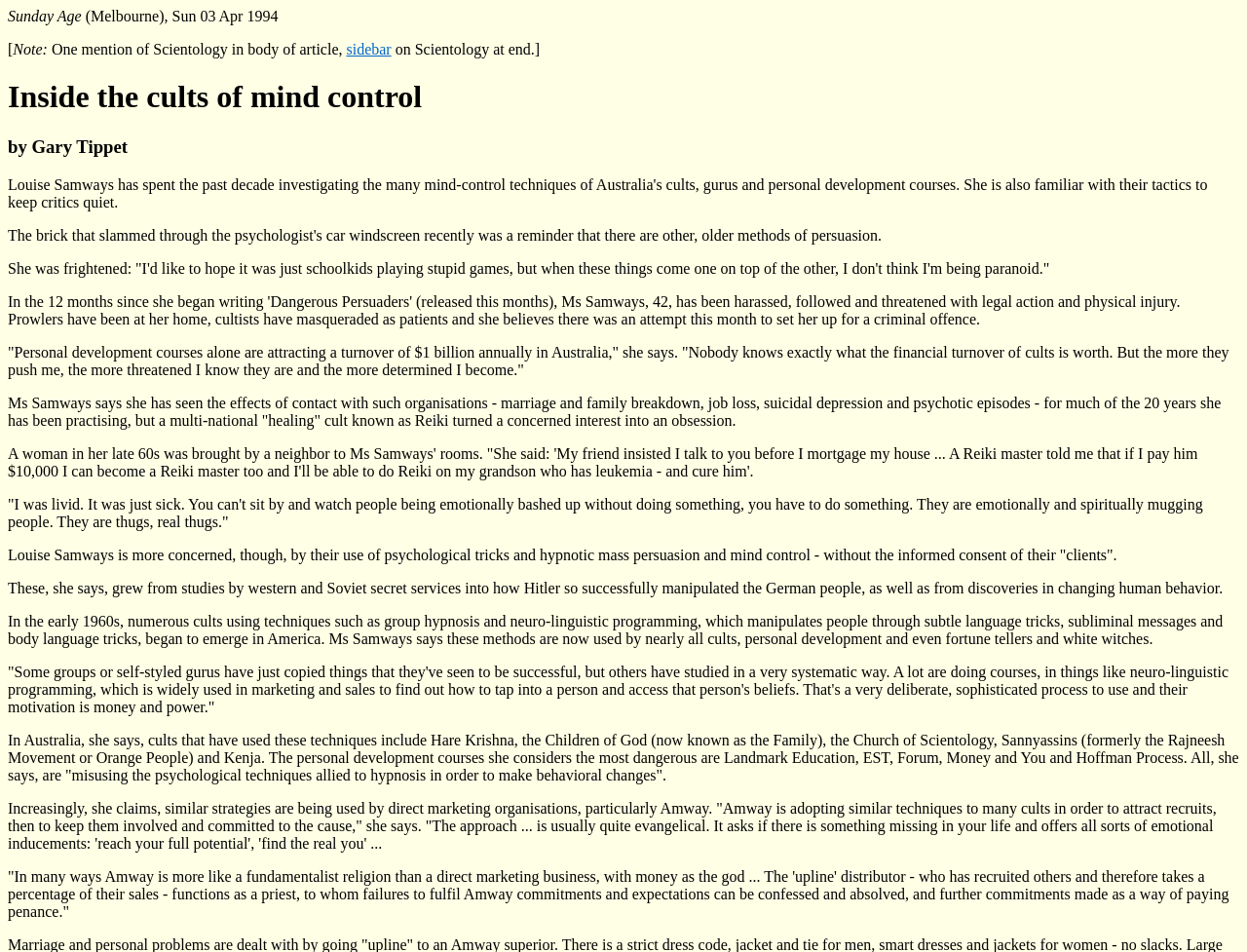What is the topic of the article?
Based on the screenshot, provide a one-word or short-phrase response.

Cults of mind control